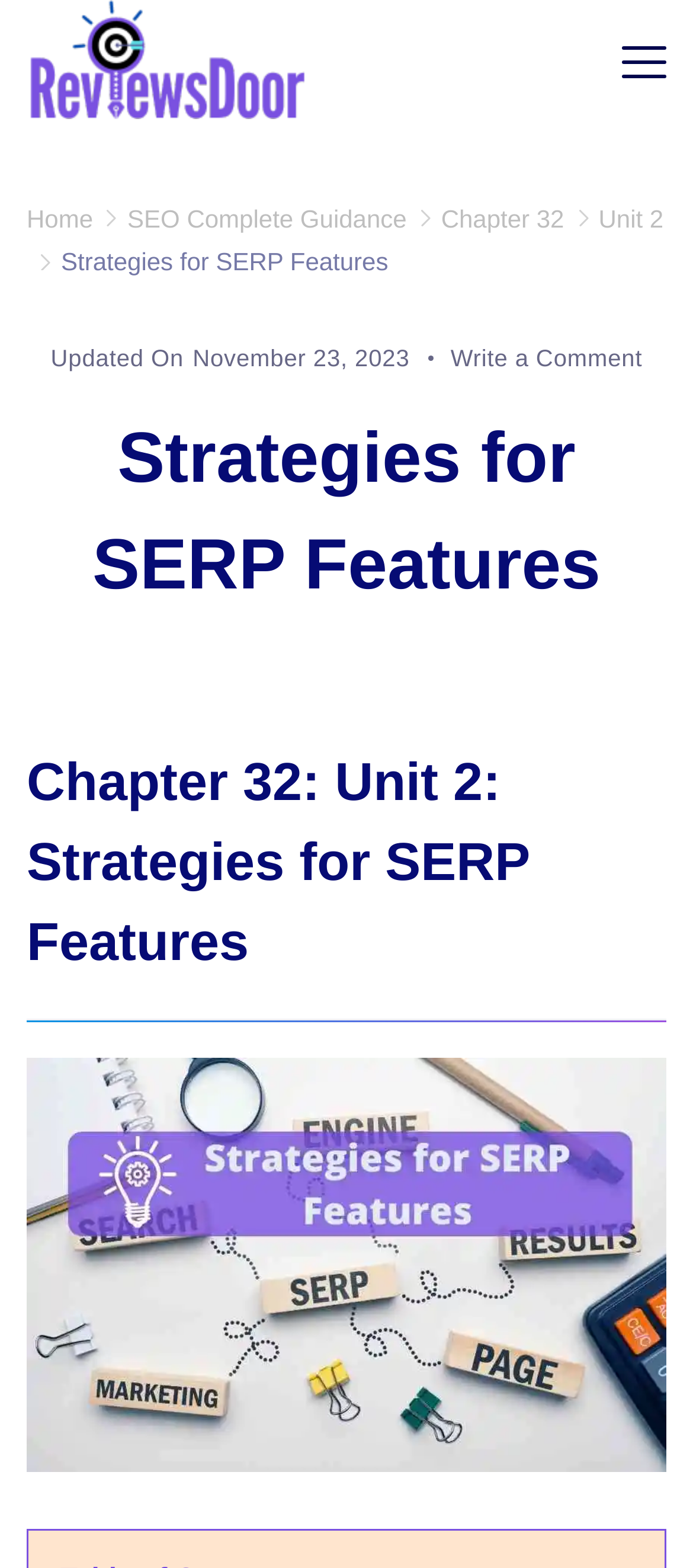Please specify the bounding box coordinates of the element that should be clicked to execute the given instruction: 'go to home page'. Ensure the coordinates are four float numbers between 0 and 1, expressed as [left, top, right, bottom].

[0.038, 0.13, 0.134, 0.148]